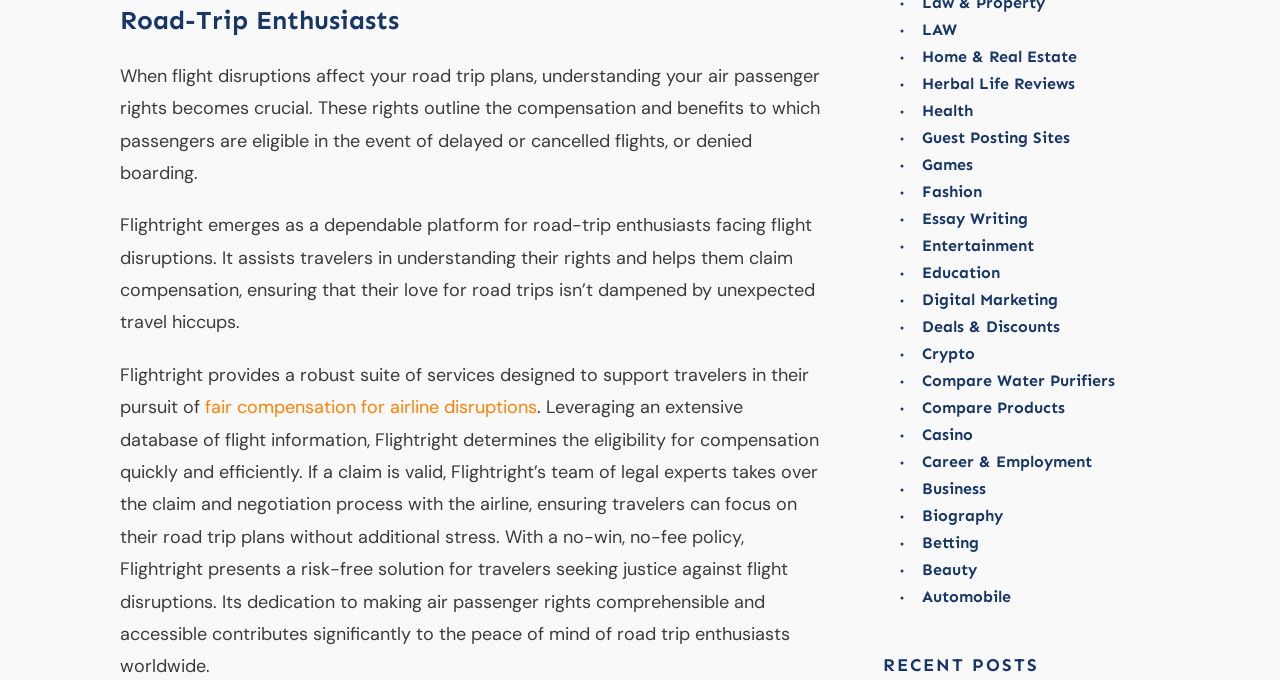Locate the bounding box coordinates of the UI element described by: "Essay Writing". Provide the coordinates as four float numbers between 0 and 1, formatted as [left, top, right, bottom].

[0.72, 0.305, 0.803, 0.34]